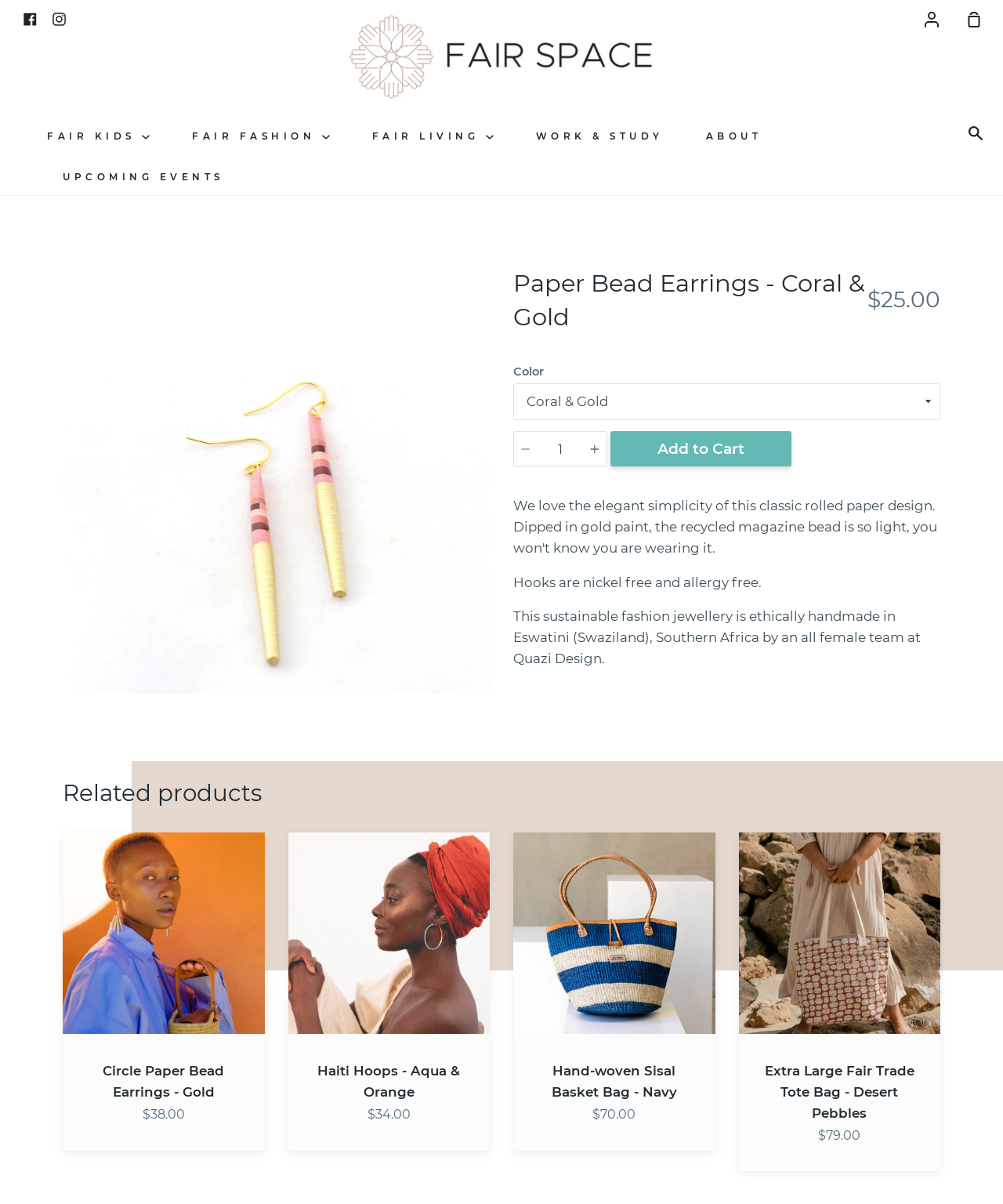How many related products are shown?
Please answer the question with as much detail as possible using the screenshot.

The related products section shows four products, including Circle Paper Bead Earrings - Gold, Haiti Hoops - Aqua & Orange, Hand-woven Sisal Basket Bag - Navy, and Extra Large Fair Trade Tote Bag - Desert Pebbles.